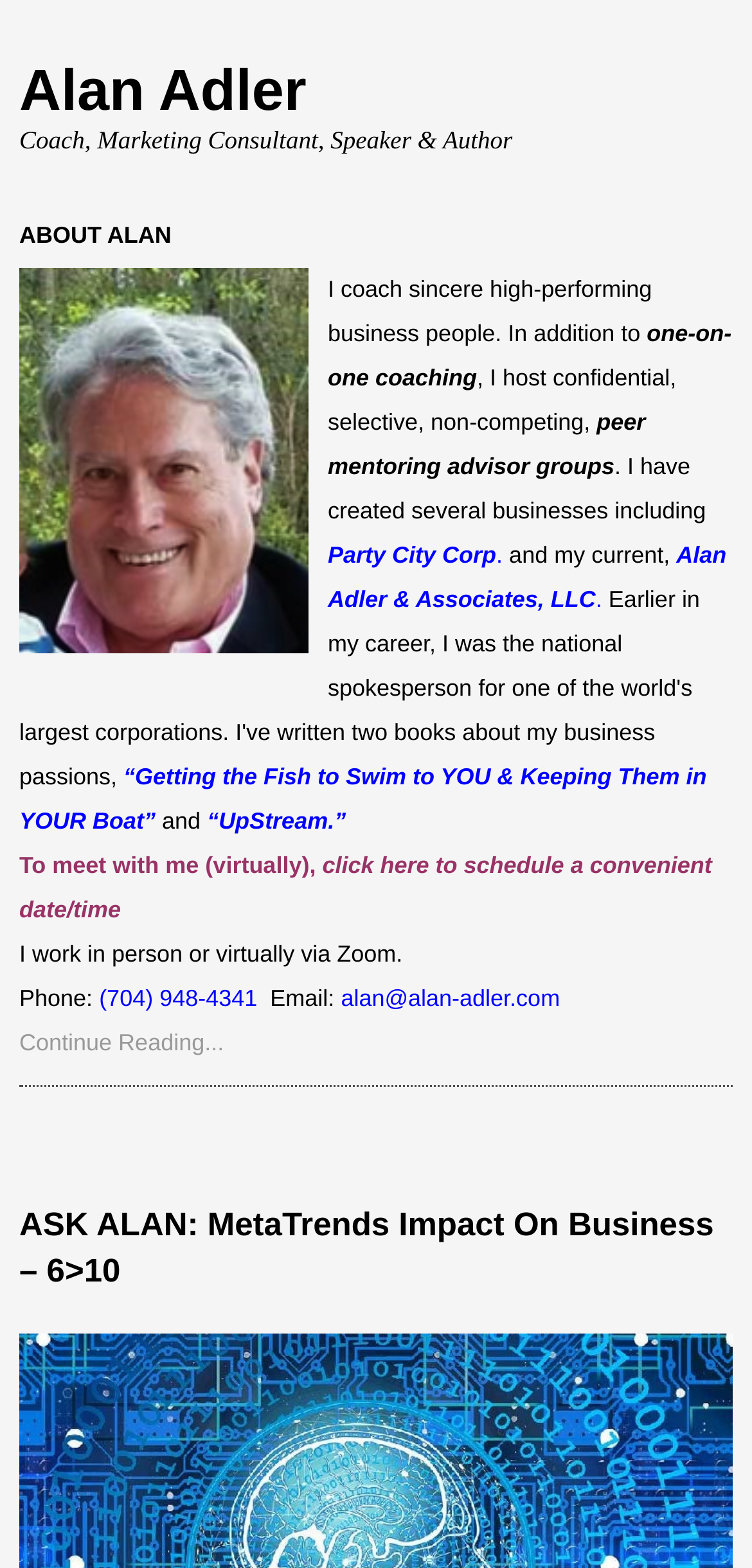What is the email address of the author?
Look at the screenshot and respond with one word or a short phrase.

alan@alan-adler.com